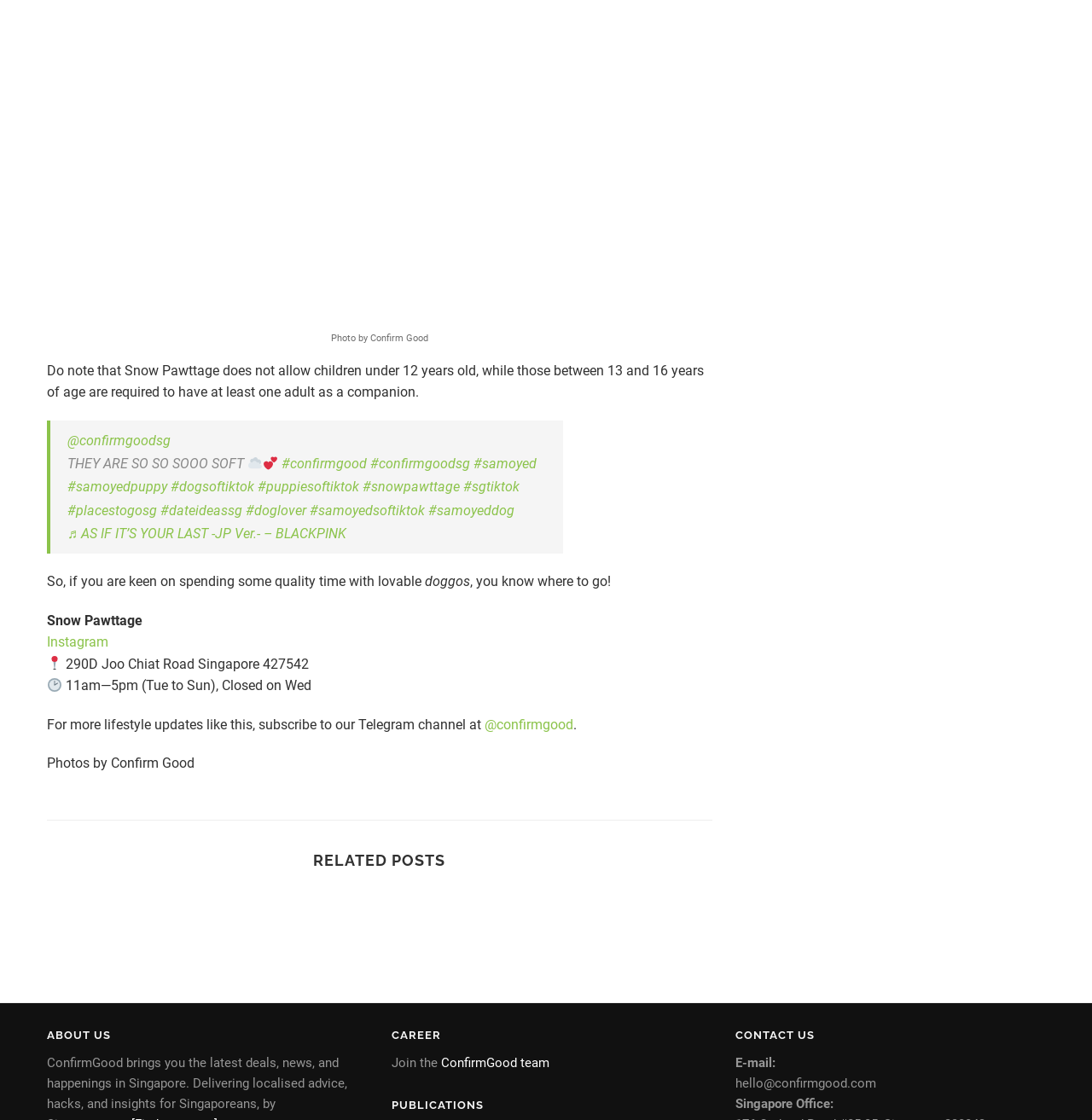Determine the bounding box coordinates of the clickable region to execute the instruction: "Click on the 'overview' link". The coordinates should be four float numbers between 0 and 1, denoted as [left, top, right, bottom].

None